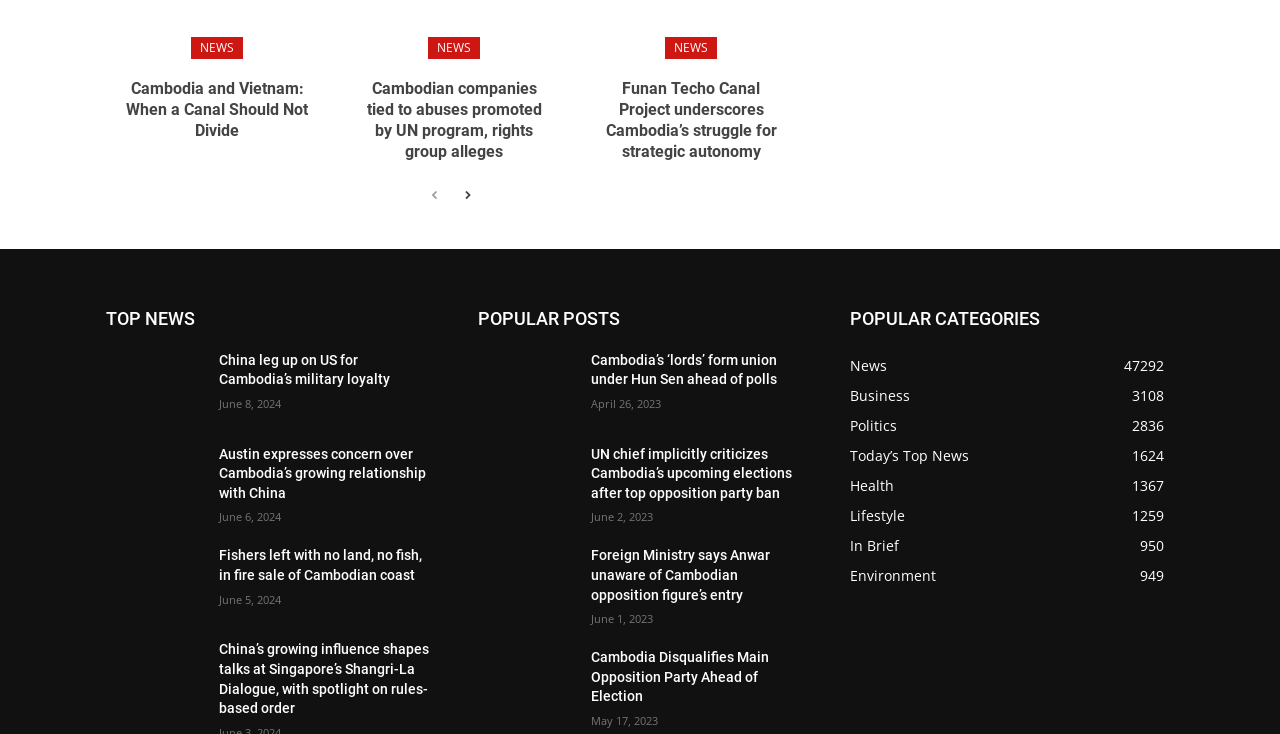Can you determine the bounding box coordinates of the area that needs to be clicked to fulfill the following instruction: "View the 'TOP NEWS' section"?

[0.083, 0.412, 0.336, 0.456]